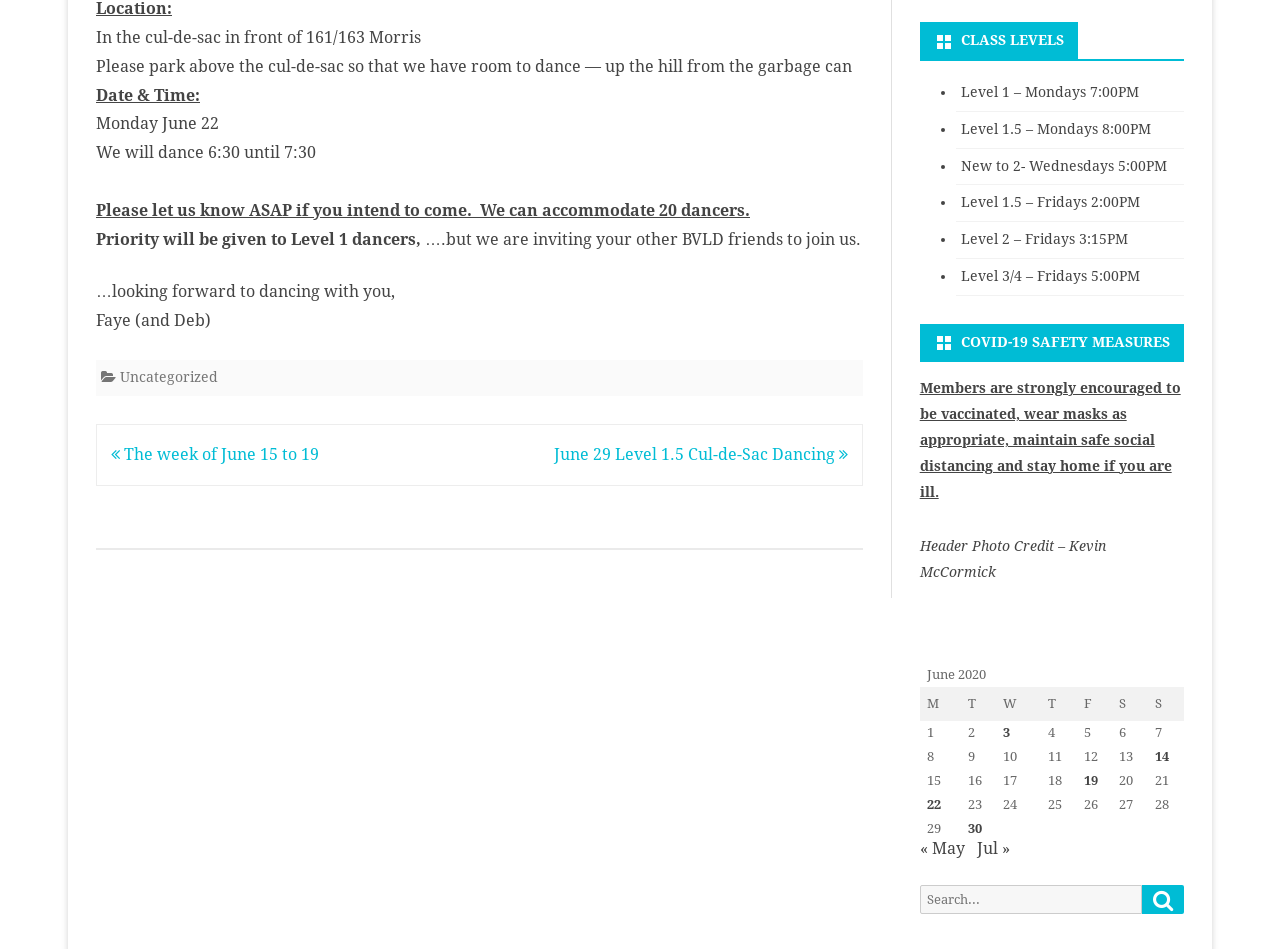Please locate the UI element described by "Jul »" and provide its bounding box coordinates.

[0.763, 0.884, 0.789, 0.904]